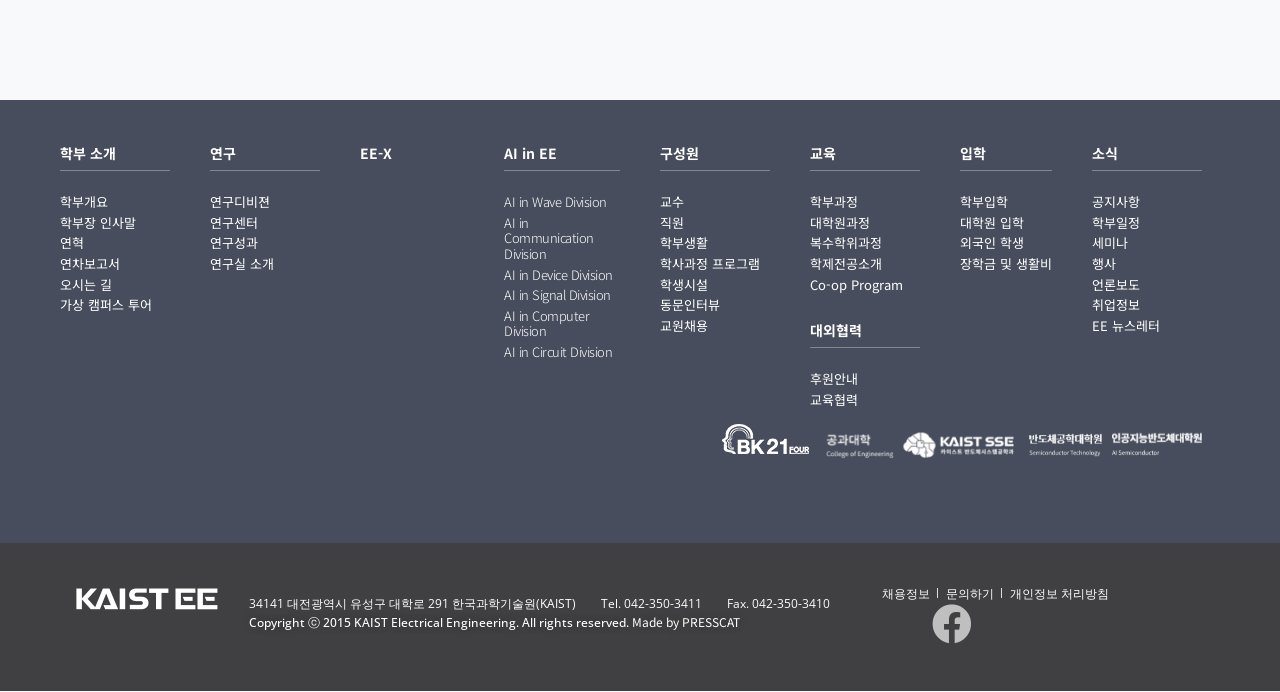How many sections are there on this webpage?
From the image, respond using a single word or phrase.

9